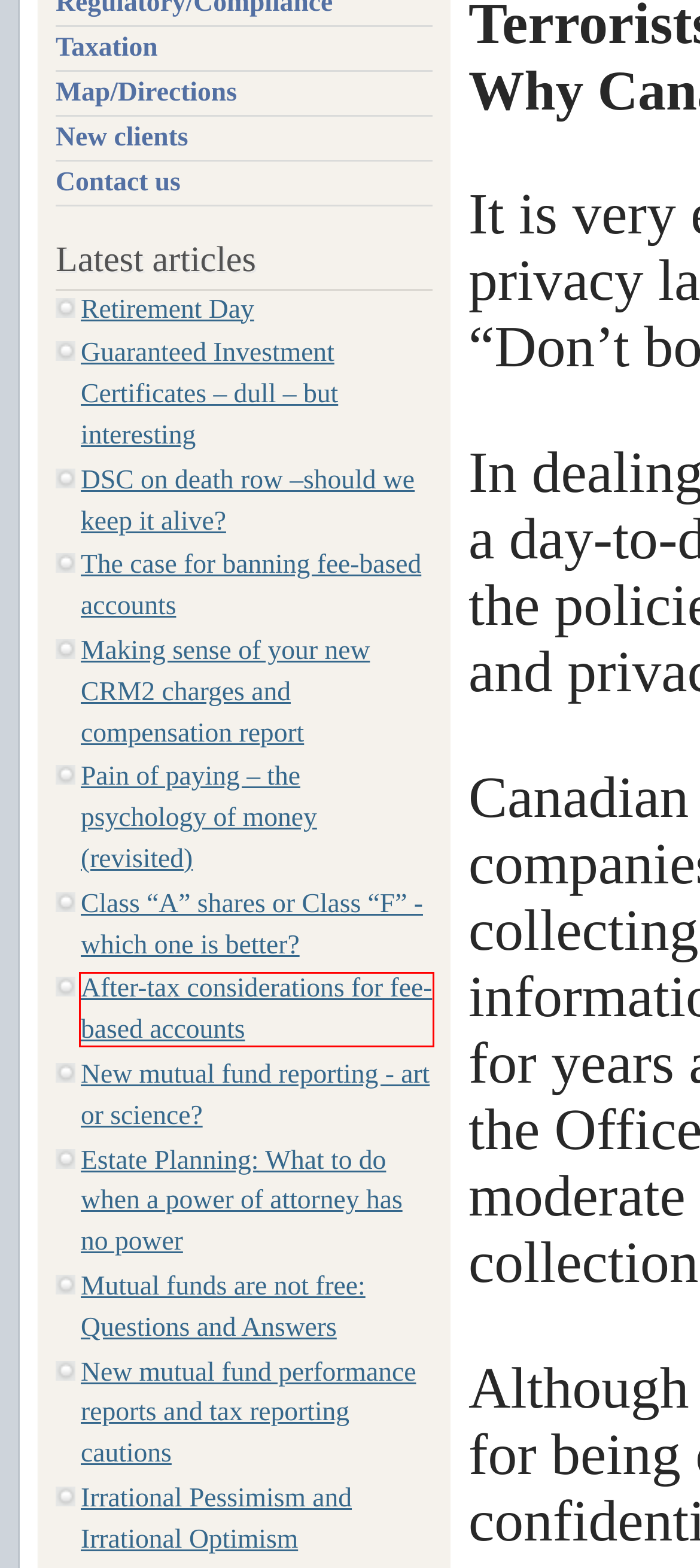You have a screenshot of a webpage with a red bounding box around an element. Select the webpage description that best matches the new webpage after clicking the element within the red bounding box. Here are the descriptions:
A. Retirement Day
B. Pain of paying – the psychology of money (revisited)
C. Irrational Pessimism and Irrational Optimism
D. The case for banning fee-based accounts
E. Guaranteed Investment Certificates – dull – but interesting
F. New mutual fund reporting - art or science?
G. After-tax considerations for fee-based accounts
H. New mutual fund performance reports and tax reporting cautions

G